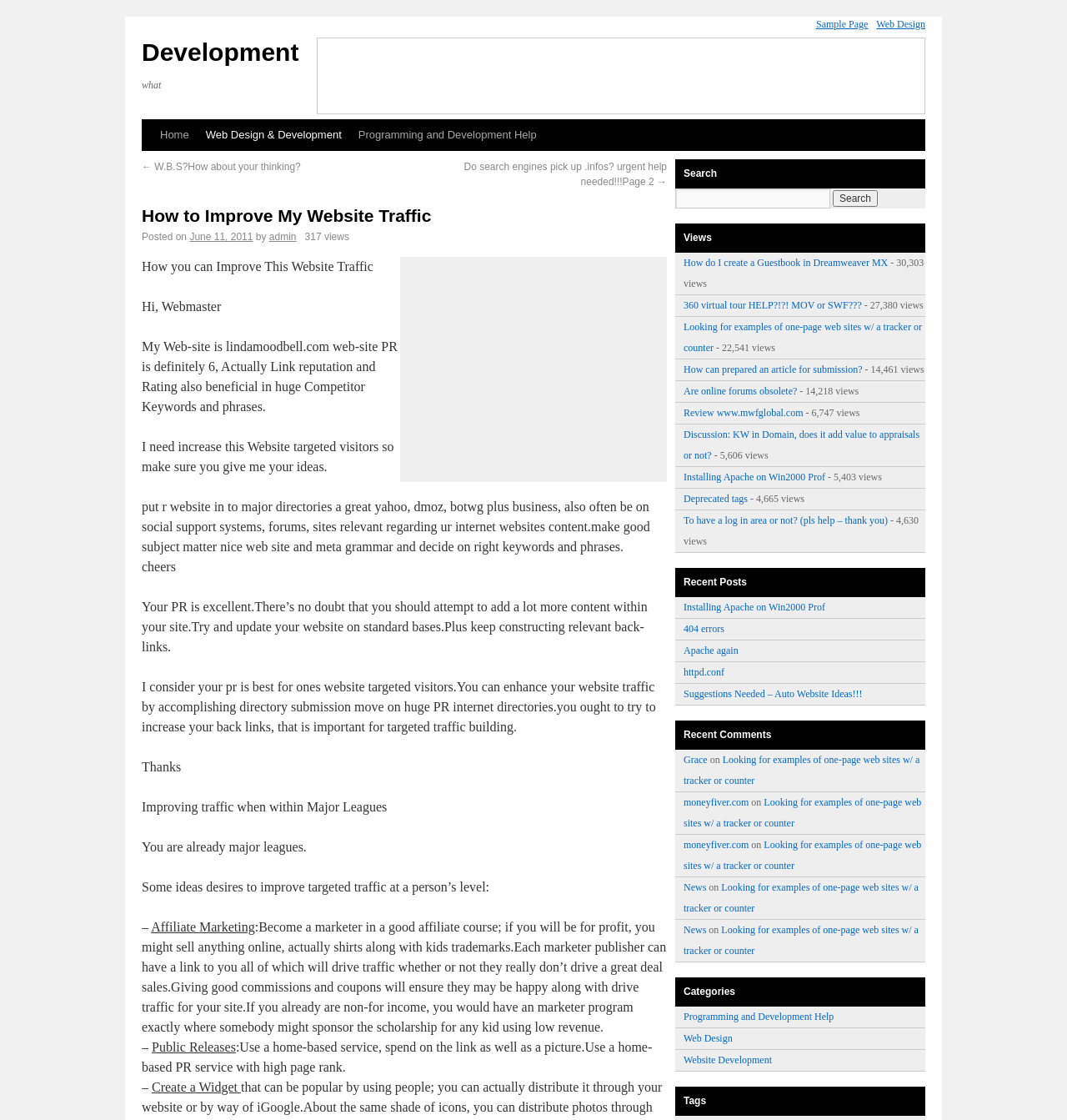Analyze and describe the webpage in a detailed narrative.

This webpage appears to be a blog or forum discussing various topics related to web development, search engine optimization, and online marketing. The page is divided into several sections, with a navigation menu at the top featuring links to "Sample Page", "Web Design", "Development", and "Home".

Below the navigation menu, there is a heading "How to Improve My Website Traffic" followed by a series of paragraphs discussing ways to increase website traffic, including directory submissions, social media marketing, and content creation. The text is written in a conversational tone, with the author sharing their thoughts and experiences on the topic.

To the right of the main content area, there are several sections displaying links to other articles or posts on the website. These sections include "Search", "Views", "Recent Posts", and "Recent Comments". The "Search" section features a search bar and a button, while the "Views" section displays a list of links to popular articles, along with their view counts. The "Recent Posts" and "Recent Comments" sections display lists of links to recent articles and comments, respectively.

Throughout the page, there are numerous links to other articles, websites, and resources, indicating that the website is a hub for web development and online marketing discussions. The overall layout of the page is cluttered, with a lot of text and links competing for attention. However, the use of headings and sections helps to organize the content and make it easier to navigate.